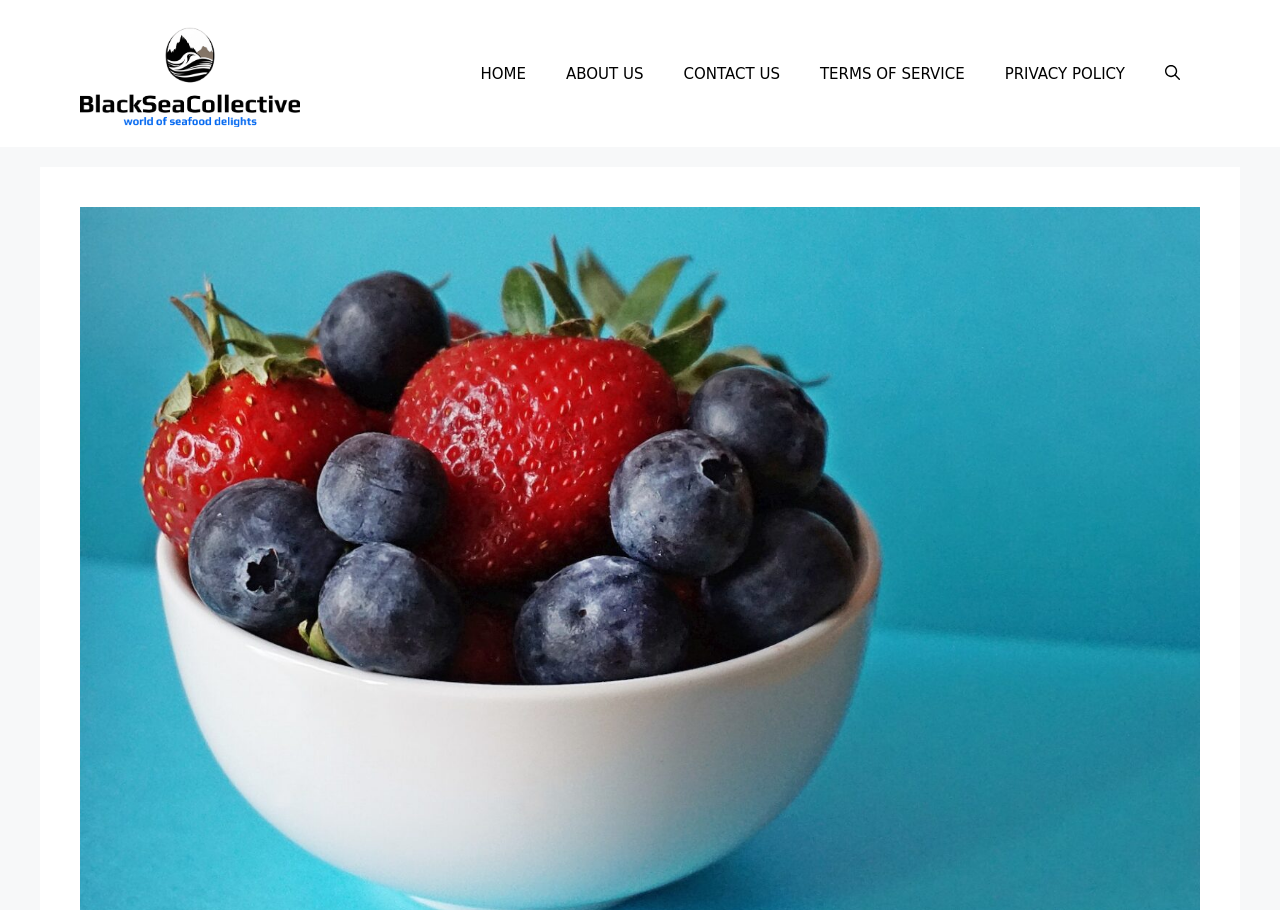Locate the bounding box coordinates of the UI element described by: "CONTACT US". Provide the coordinates as four float numbers between 0 and 1, formatted as [left, top, right, bottom].

[0.518, 0.048, 0.625, 0.114]